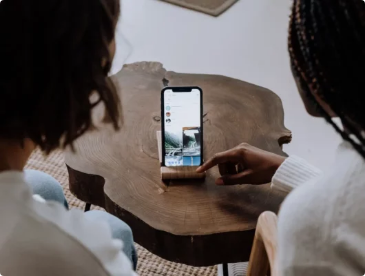What is the material of the table?
Please provide a comprehensive answer based on the visual information in the image.

The caption explicitly describes the table as 'rustic wooden', which suggests a natural and earthy tone, contributing to the warm and inviting atmosphere of the scene.